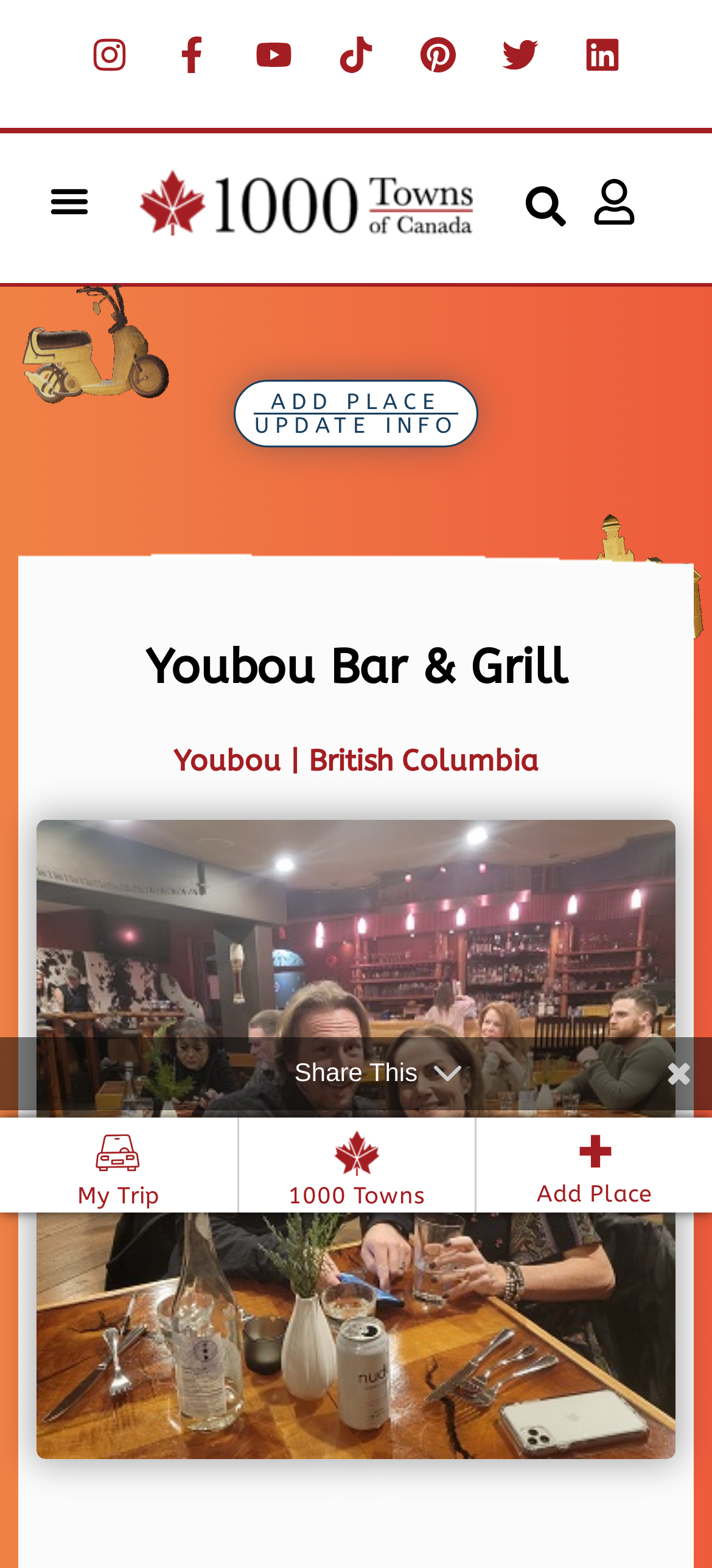Kindly determine the bounding box coordinates for the clickable area to achieve the given instruction: "Click the English language button".

None